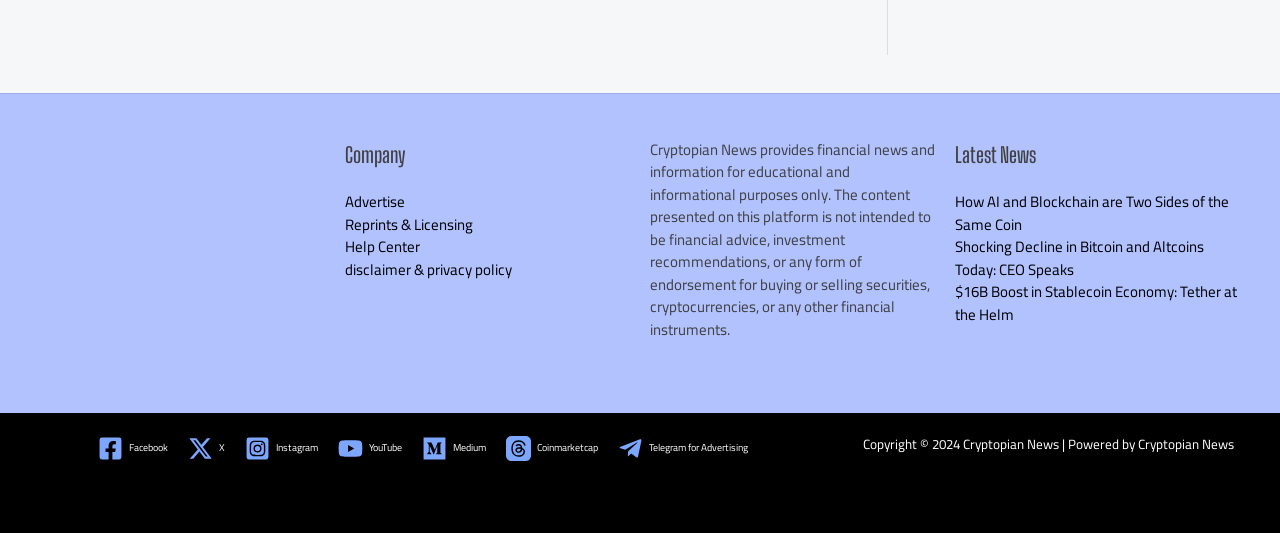What is the year of the copyright?
Based on the image, please offer an in-depth response to the question.

The copyright section at the bottom of the webpage states 'Copyright © 2024 Cryptopian News | Powered by Cryptopian News', which indicates that the year of the copyright is 2024.